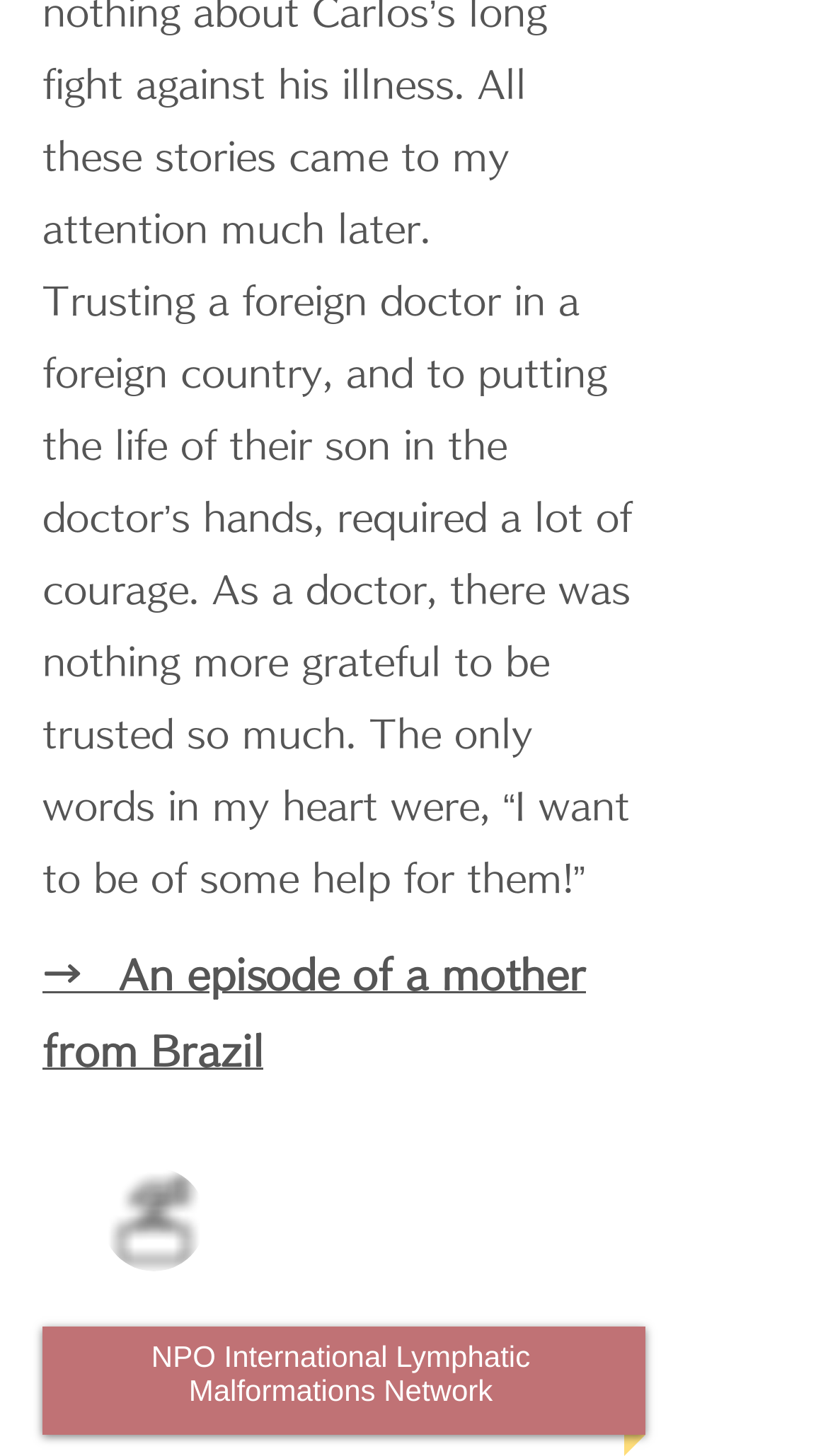How many social media links are present?
Based on the visual information, provide a detailed and comprehensive answer.

There are three social media links present on the webpage, which can be identified by the links 'さえずり', 'Facebookの - 灰色の円', and 'Instagramの - 灰色の円' within the 'Social Bar' list element.